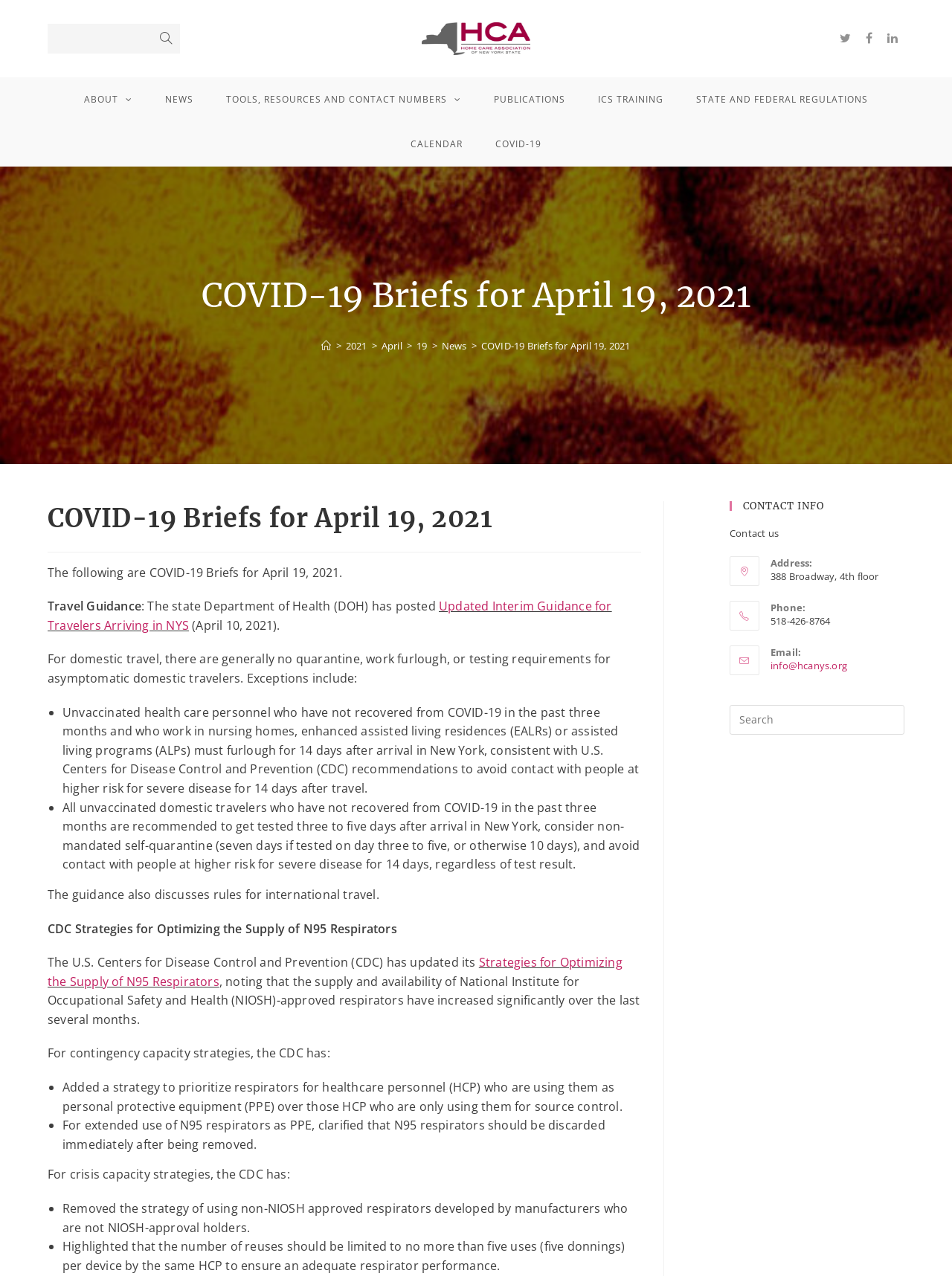Generate a comprehensive description of the webpage content.

The webpage is titled "COVID-19 Briefs for April 19, 2021 – Home Care Prepare" and appears to be a news or information page related to COVID-19. At the top of the page, there is a search box and a button with a magnifying glass icon, followed by a link to "Home Care Prepare" with an accompanying image. 

Below this, there are several links to different sections of the website, including "ABOUT", "NEWS", "TOOLS, RESOURCES AND CONTACT NUMBERS", "PUBLICATIONS", "ICS TRAINING", "STATE AND FEDERAL REGULATIONS", and "CALENDAR". 

The main content of the page is divided into two sections. The left section has a heading "COVID-19 Briefs for April 19, 2021" and contains a series of articles or briefs related to COVID-19. The first brief discusses travel guidance, including updated interim guidance for travelers arriving in New York State. The second brief discusses CDC strategies for optimizing the supply of N95 respirators. 

The right section of the page has a heading "CONTACT INFO" and contains contact information, including an address, phone number, and email address. There is also a search box and a link to "info@hcanys.org" that opens in the user's email application. 

Throughout the page, there are several icons and images, including a breadcrumbs navigation menu, list markers, and a link to "Home" at the top of the page.